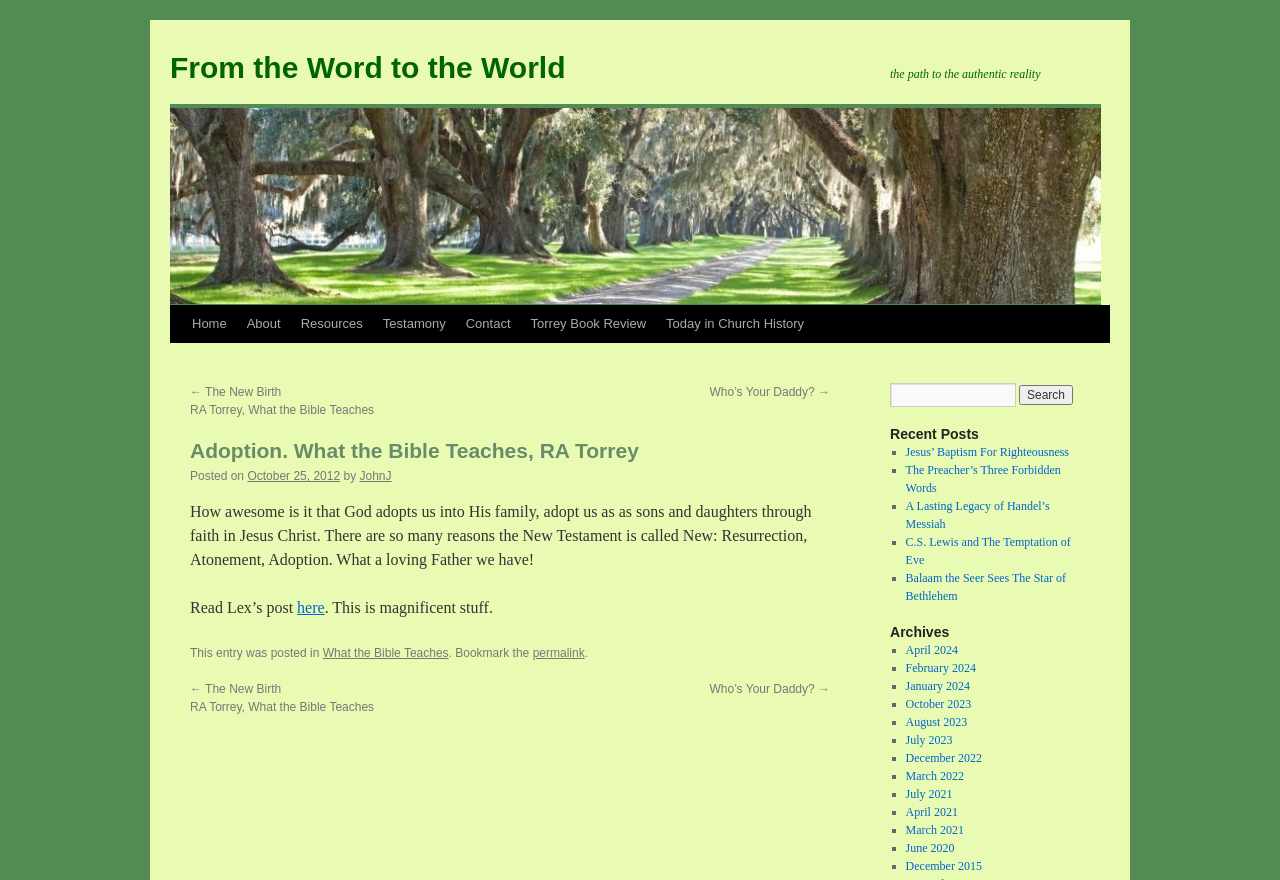Respond to the question below with a concise word or phrase:
How many links are there in the 'Recent Posts' section?

5